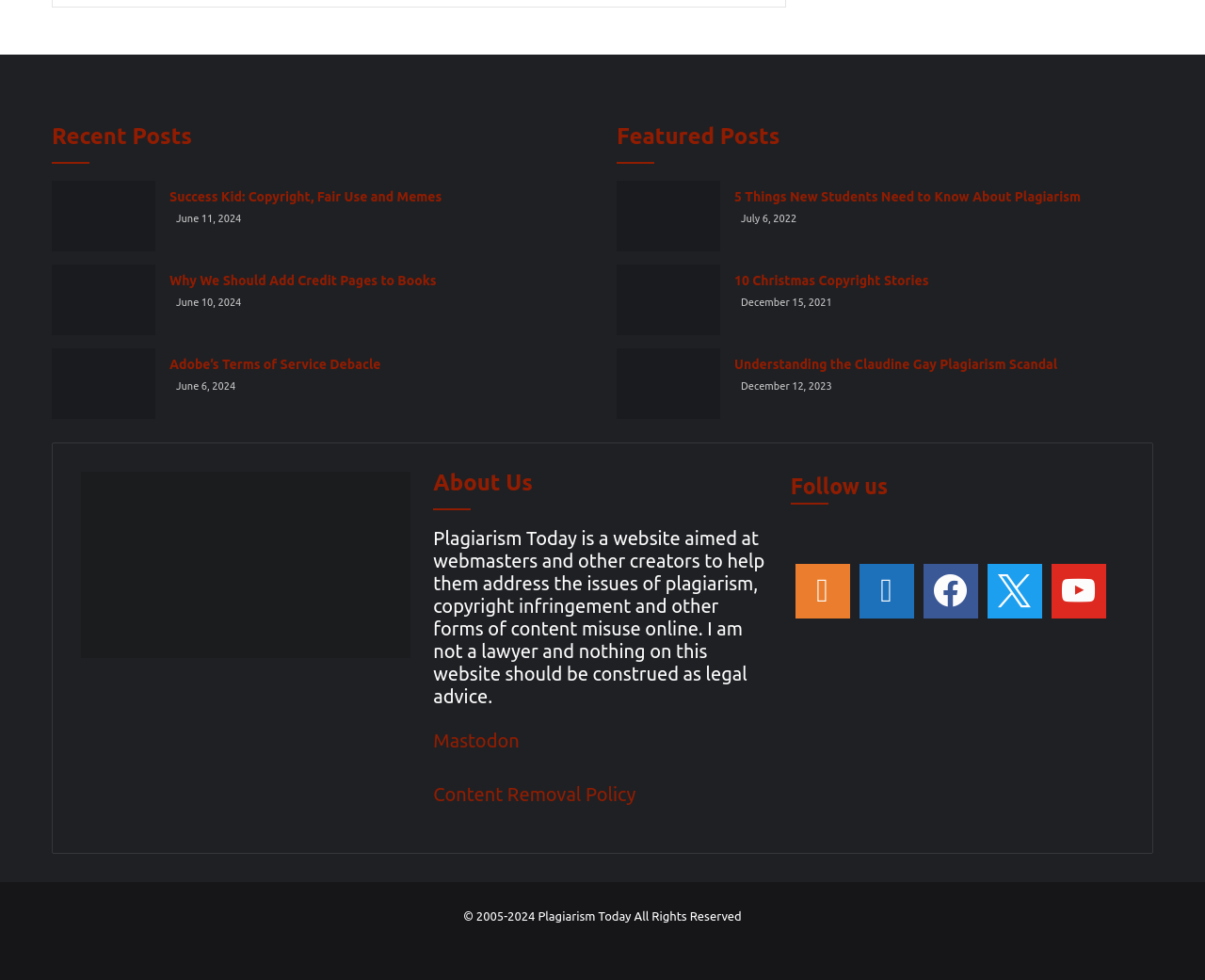How can users follow the website?
We need a detailed and meticulous answer to the question.

I found the social media links by looking at the 'Follow us' heading and the links to Facebook, YouTube, Mastodon, and other platforms that allow users to follow the website.